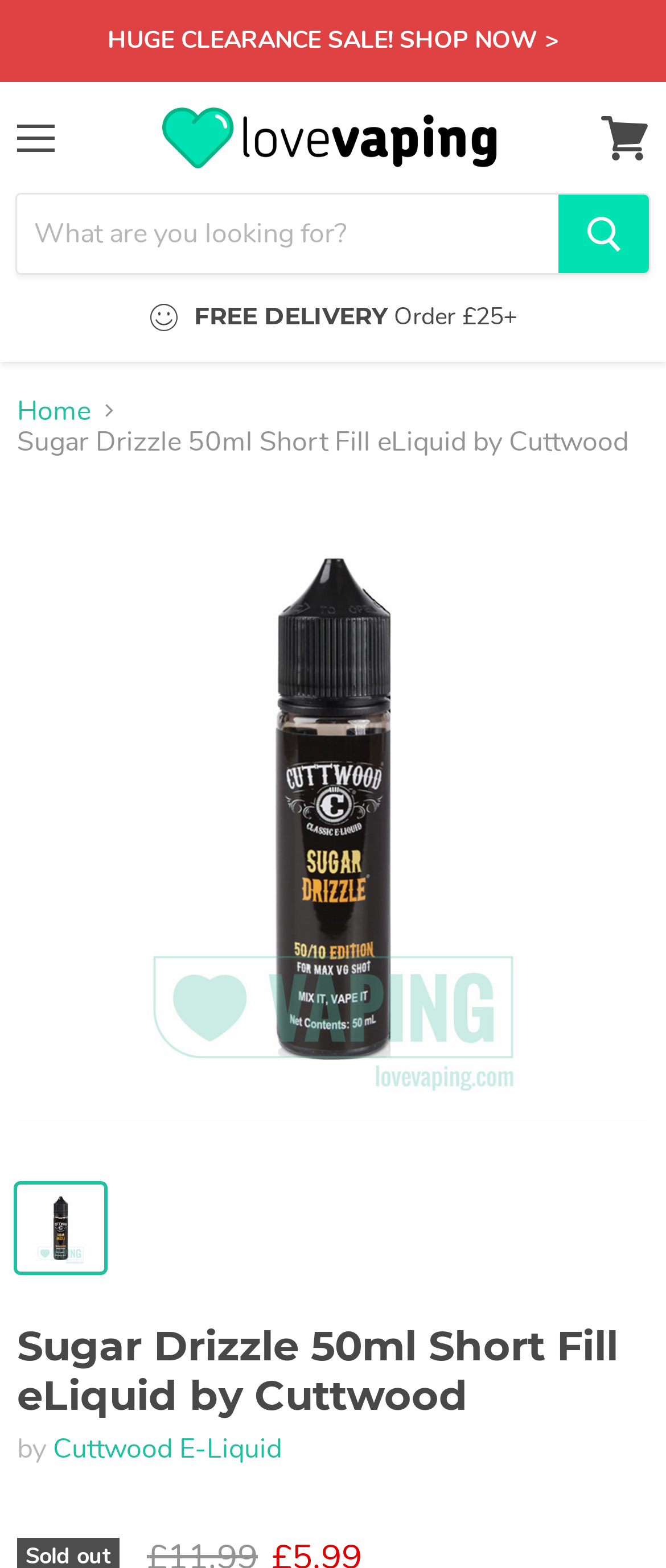Find the bounding box coordinates of the element you need to click on to perform this action: 'Go to home page'. The coordinates should be represented by four float values between 0 and 1, in the format [left, top, right, bottom].

[0.026, 0.252, 0.136, 0.272]